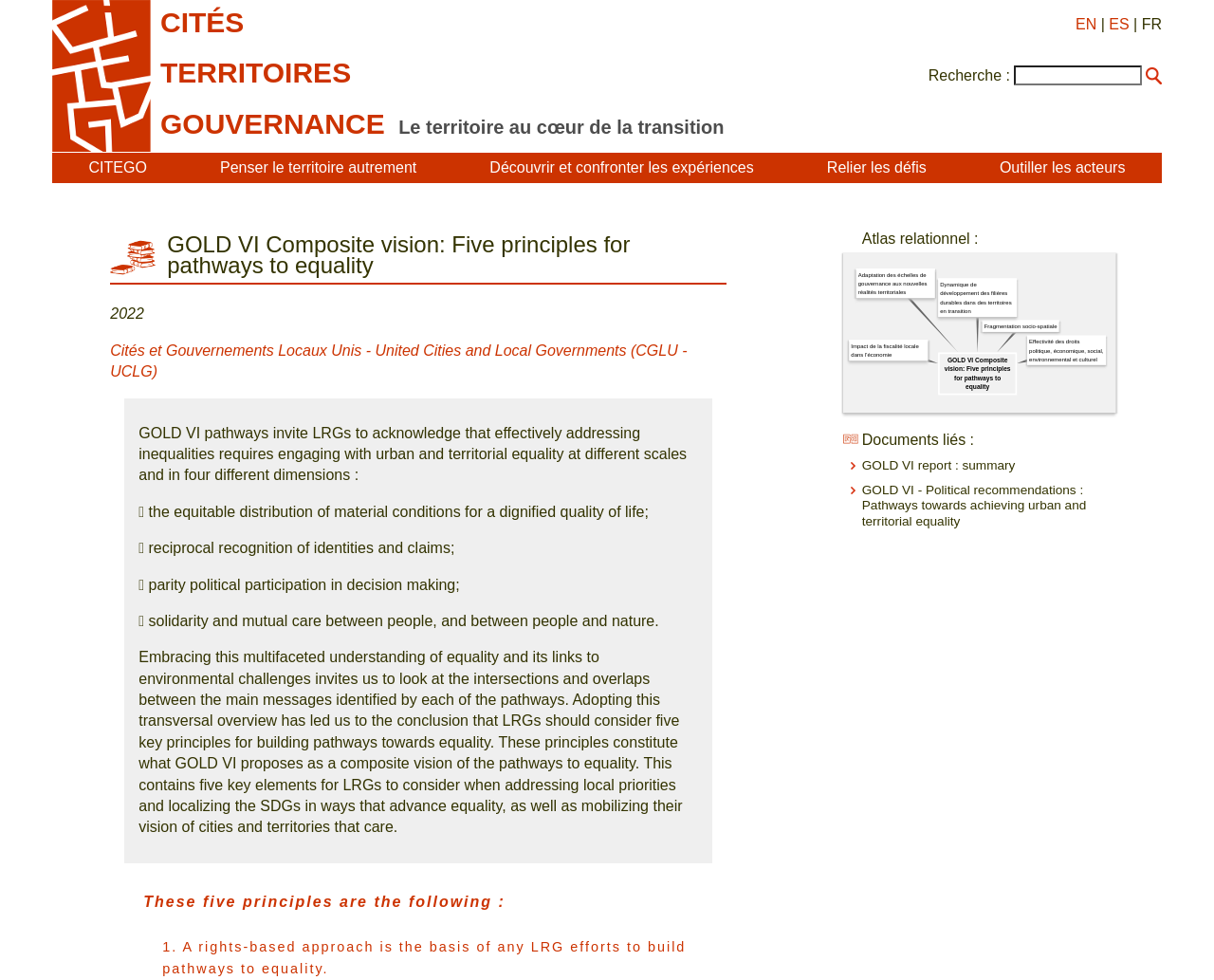Determine the bounding box coordinates for the clickable element required to fulfill the instruction: "Click on the CITEGO link". Provide the coordinates as four float numbers between 0 and 1, i.e., [left, top, right, bottom].

[0.043, 0.0, 0.124, 0.155]